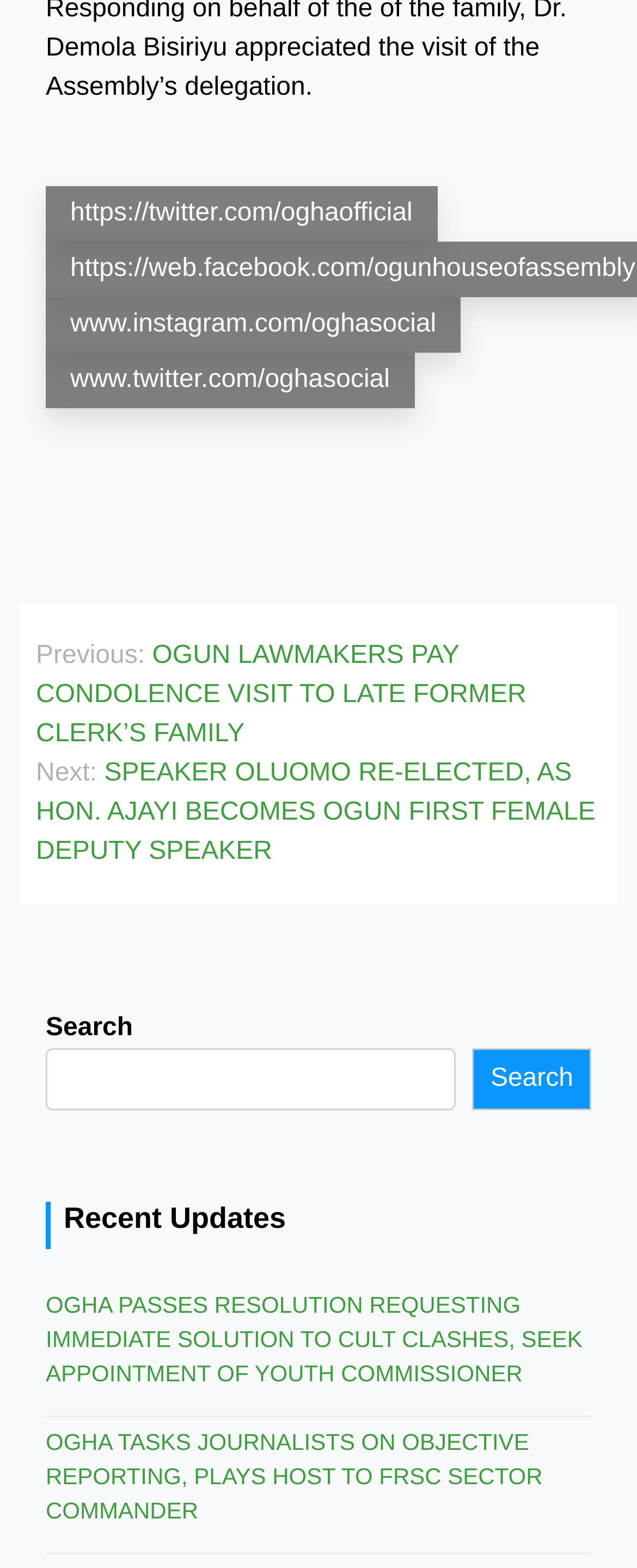Specify the bounding box coordinates of the area to click in order to follow the given instruction: "Visit OGHA on Twitter."

[0.072, 0.118, 0.686, 0.154]